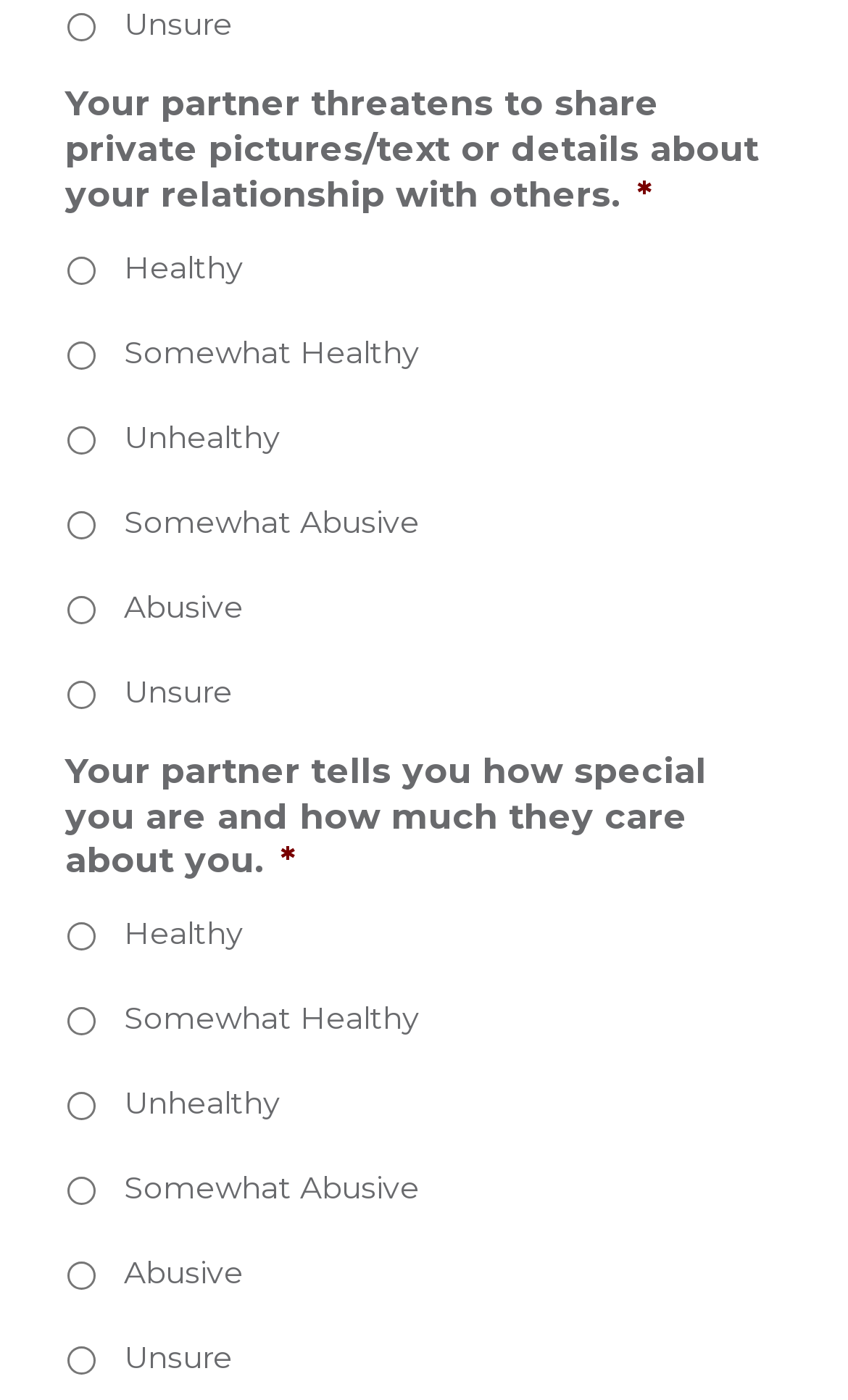Could you indicate the bounding box coordinates of the region to click in order to complete this instruction: "Choose 'Somewhat Healthy' for the fourth question".

[0.079, 0.72, 0.113, 0.74]